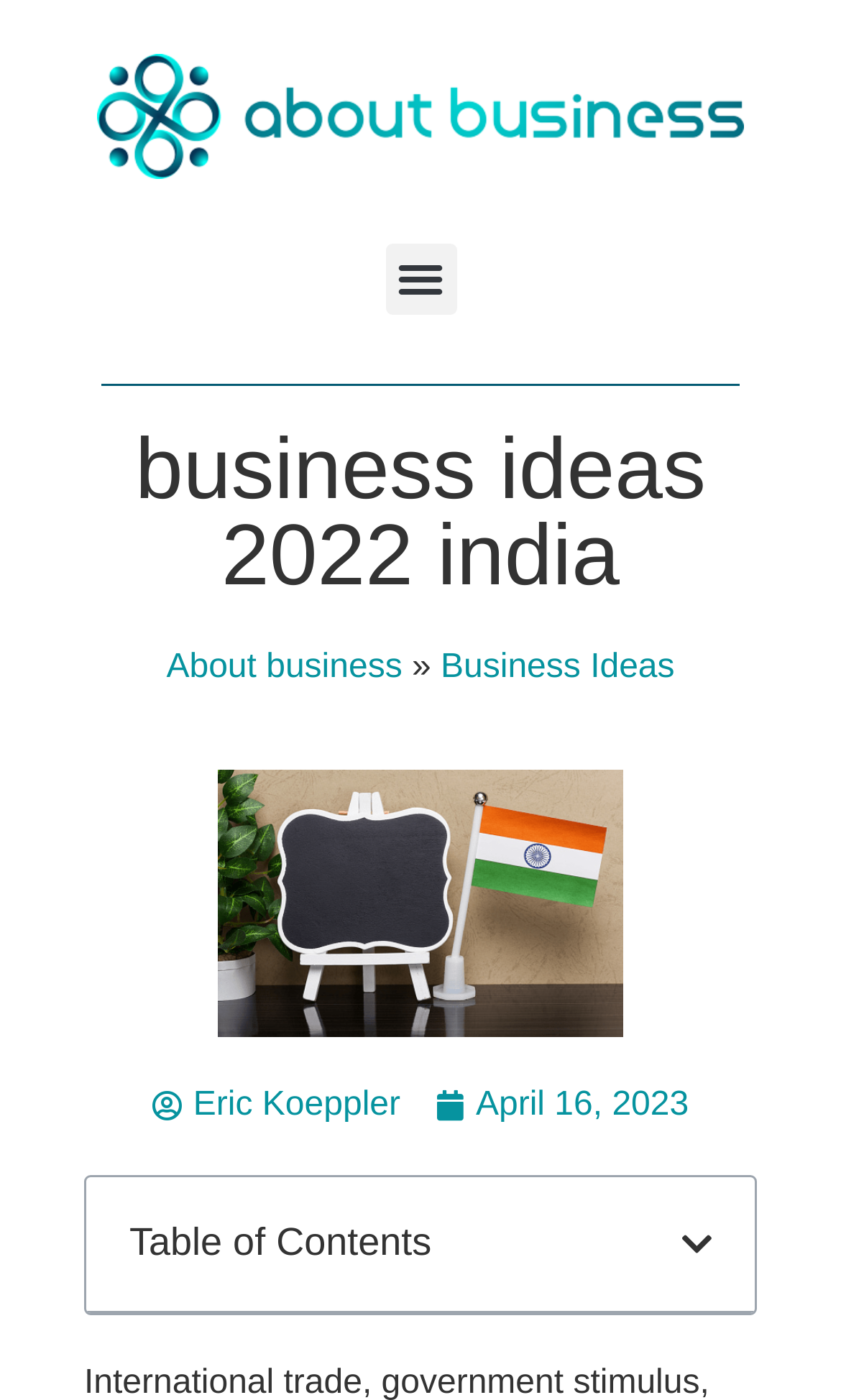Can you find and provide the main heading text of this webpage?

business ideas 2022 india